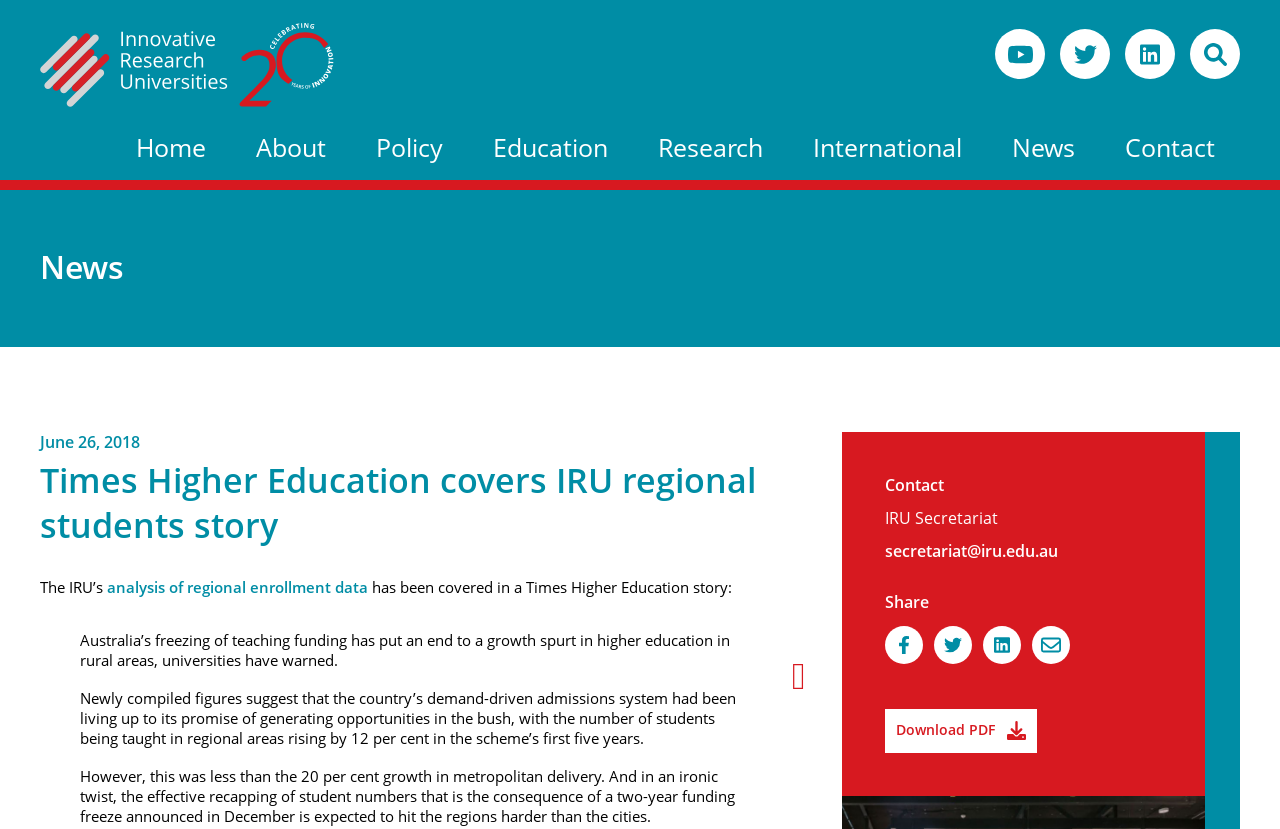What is the name of the organization mentioned in the story?
Please use the image to provide an in-depth answer to the question.

The name of the organization mentioned in the story can be determined by looking at the root element of the webpage, which reads 'Times Higher Education covers IRU regional students story - Innovative Research Universities'. The acronym 'IRU' is likely to refer to the organization 'Innovative Research Universities'.